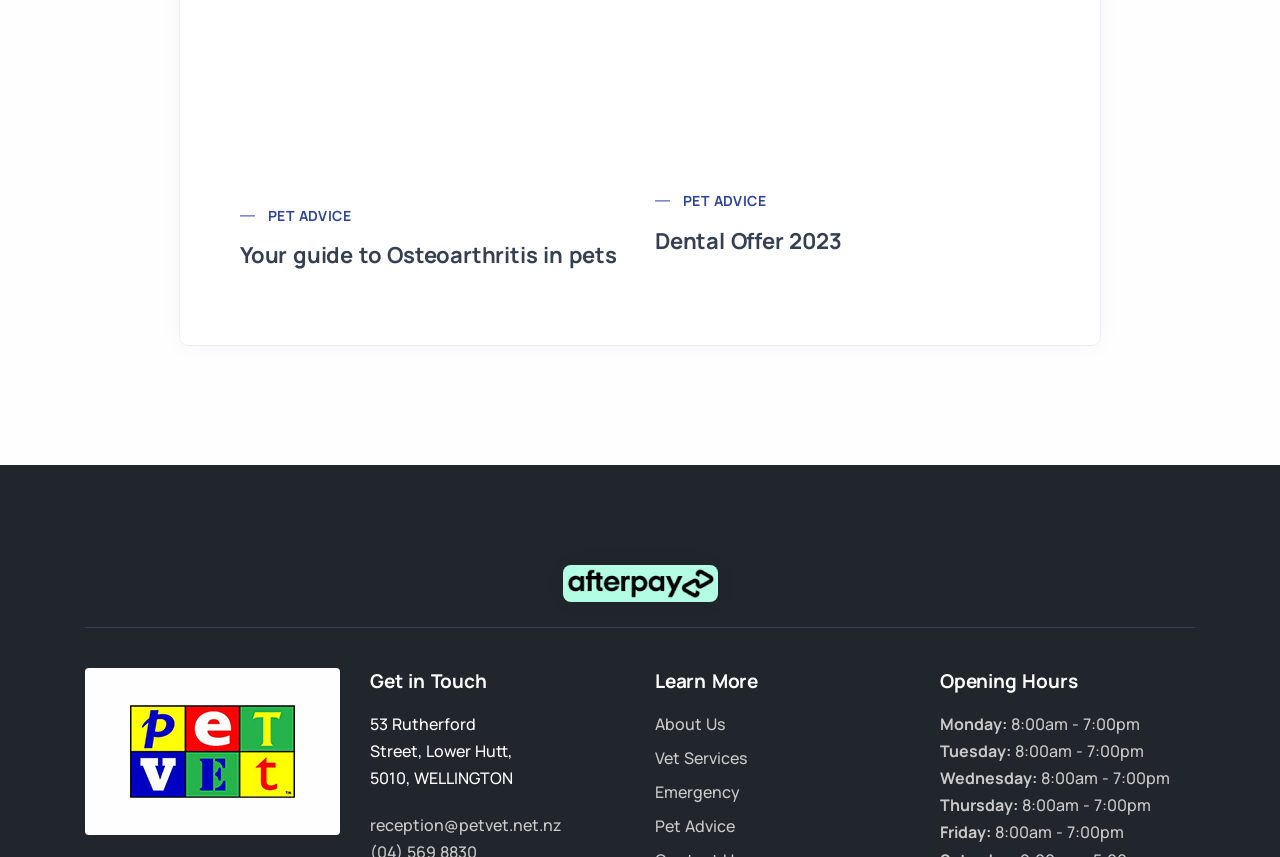Determine the bounding box coordinates for the area you should click to complete the following instruction: "Learn more about vet services".

[0.512, 0.871, 0.584, 0.897]